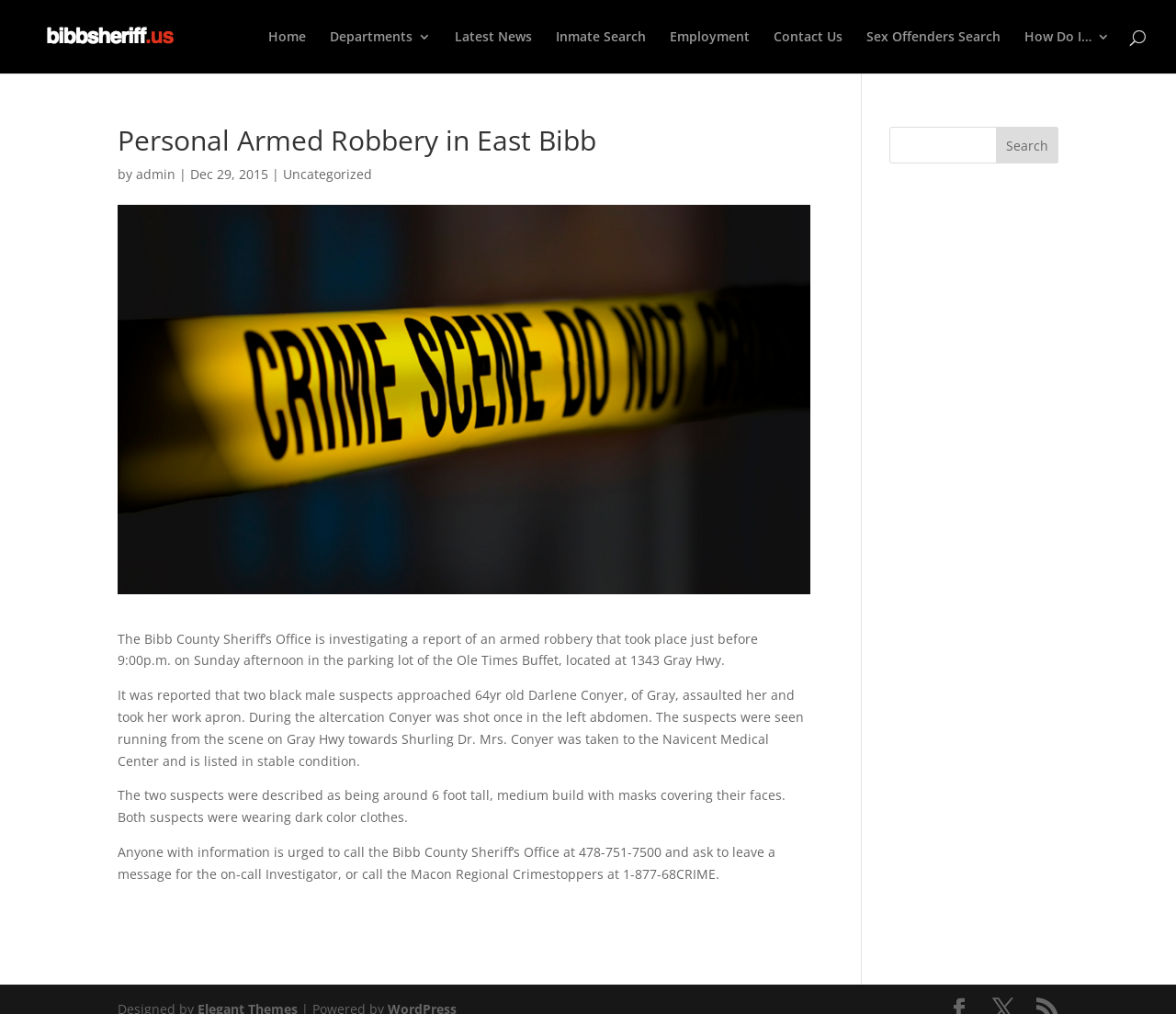Find the bounding box coordinates of the clickable region needed to perform the following instruction: "search for something". The coordinates should be provided as four float numbers between 0 and 1, i.e., [left, top, right, bottom].

[0.756, 0.125, 0.9, 0.161]